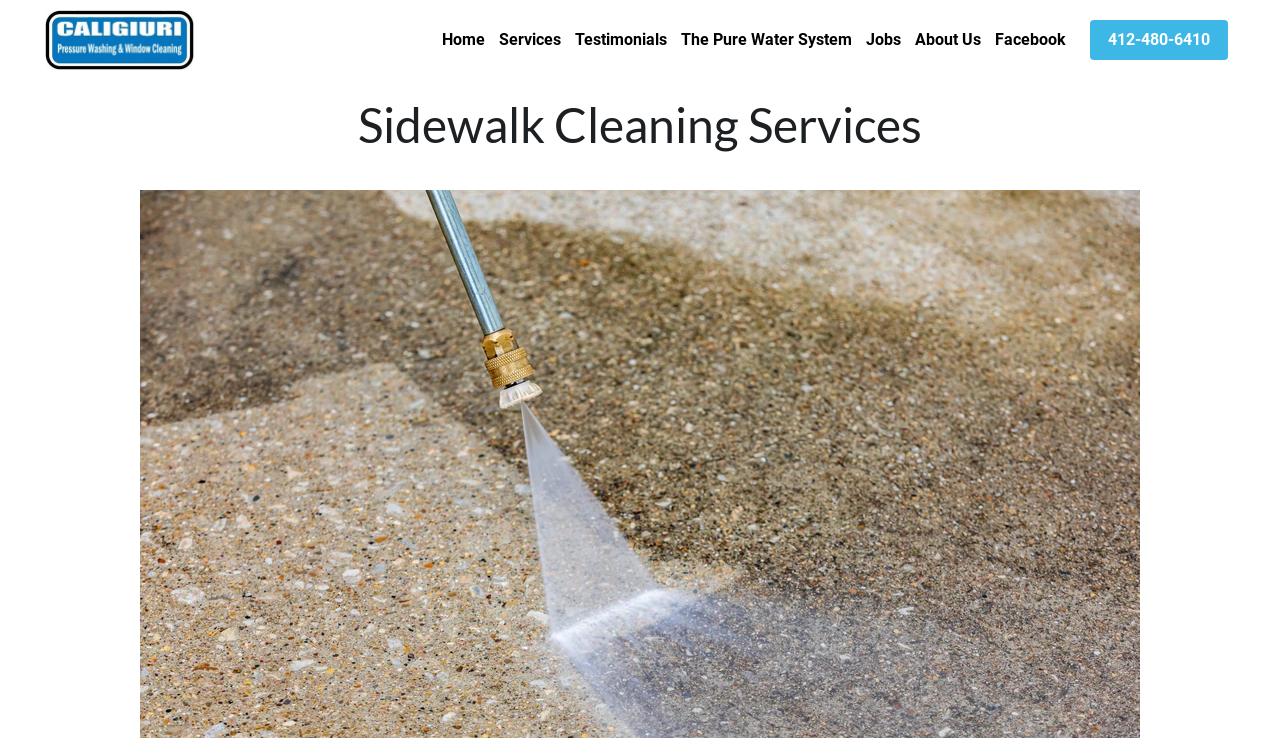Given the webpage screenshot and the description, determine the bounding box coordinates (top-left x, top-left y, bottom-right x, bottom-right y) that define the location of the UI element matching this description: Testimonials

[0.449, 0.042, 0.521, 0.065]